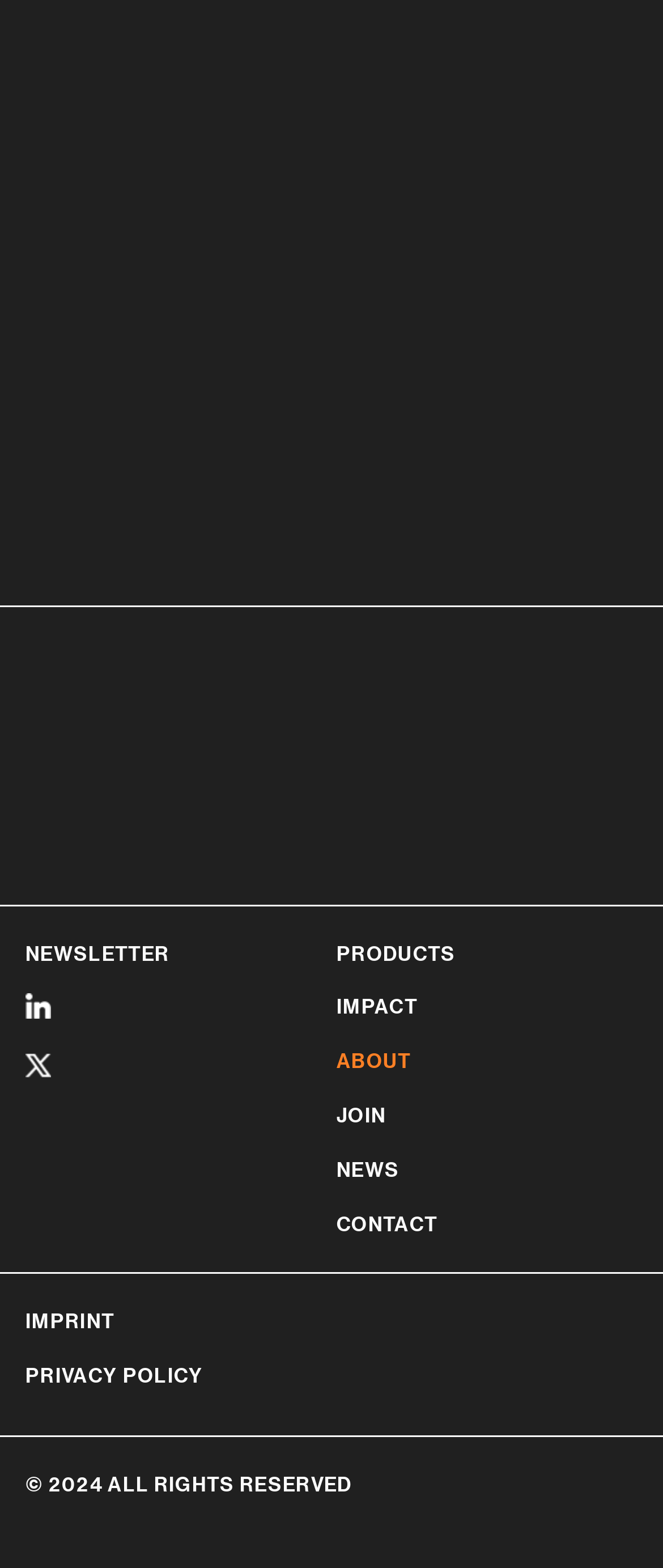How many links are there in the footer section?
Make sure to answer the question with a detailed and comprehensive explanation.

The footer section is located at the bottom of the webpage, and it contains 7 links: 'NEWSLETTER', 'PRODUCTS', 'IMPACT', 'ABOUT', 'JOIN', 'NEWS', and 'CONTACT'. These links are located at coordinates [0.508, 0.599, 0.688, 0.618] to [0.508, 0.772, 0.66, 0.79].